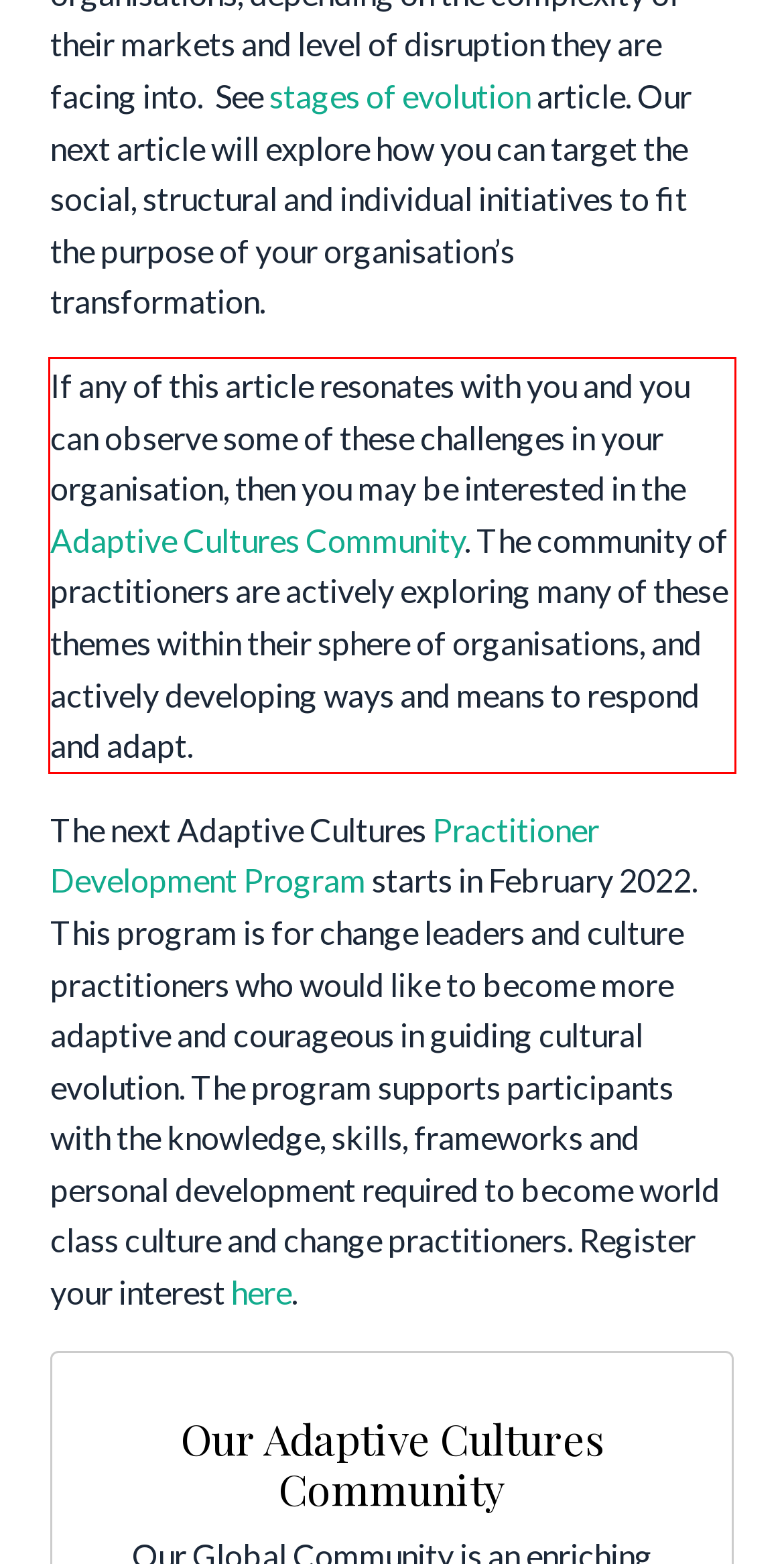Identify the text within the red bounding box on the webpage screenshot and generate the extracted text content.

If any of this article resonates with you and you can observe some of these challenges in your organisation, then you may be interested in the Adaptive Cultures Community. The community of practitioners are actively exploring many of these themes within their sphere of organisations, and actively developing ways and means to respond and adapt.